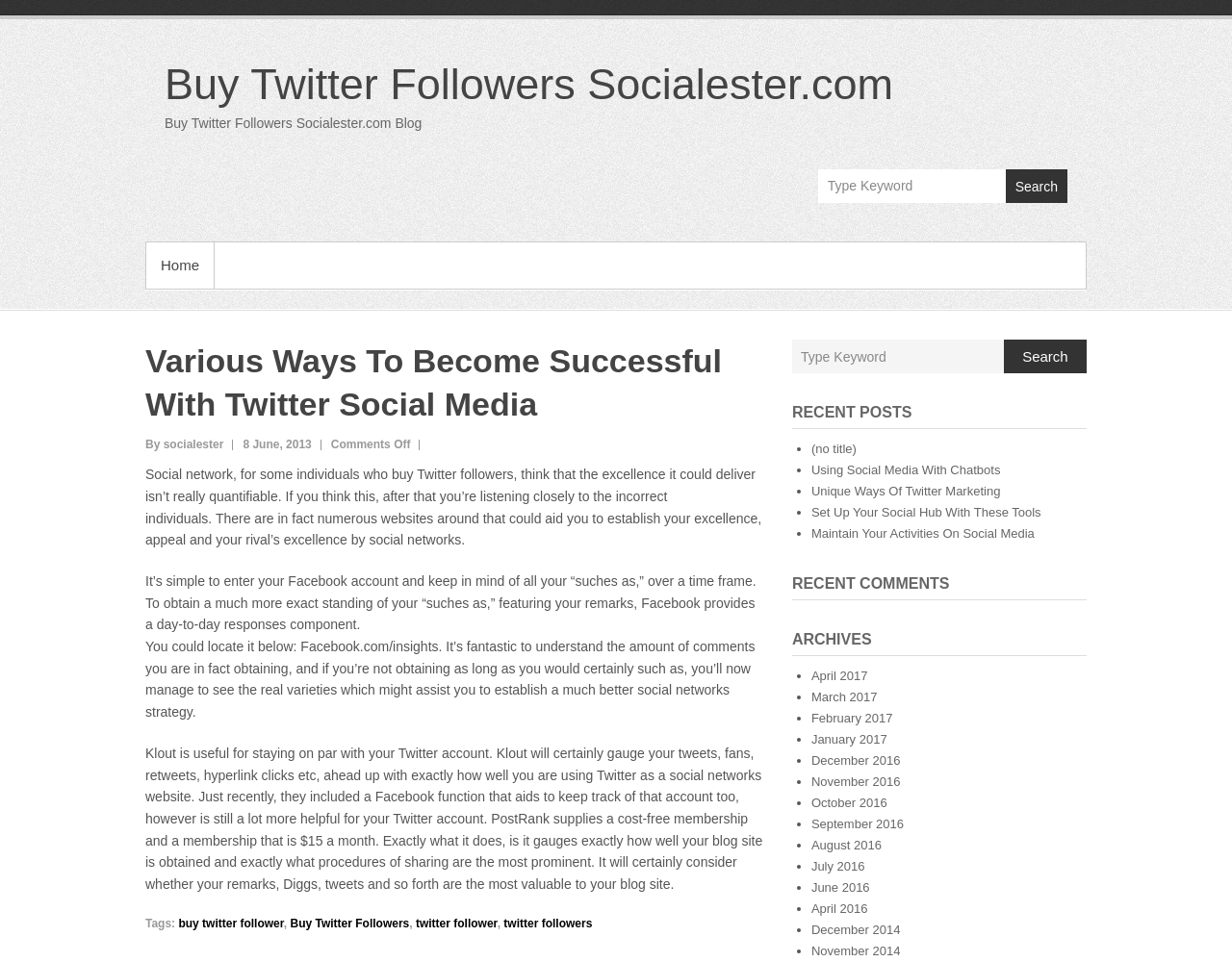What is the purpose of Klout?
Refer to the image and answer the question using a single word or phrase.

To measure Twitter account